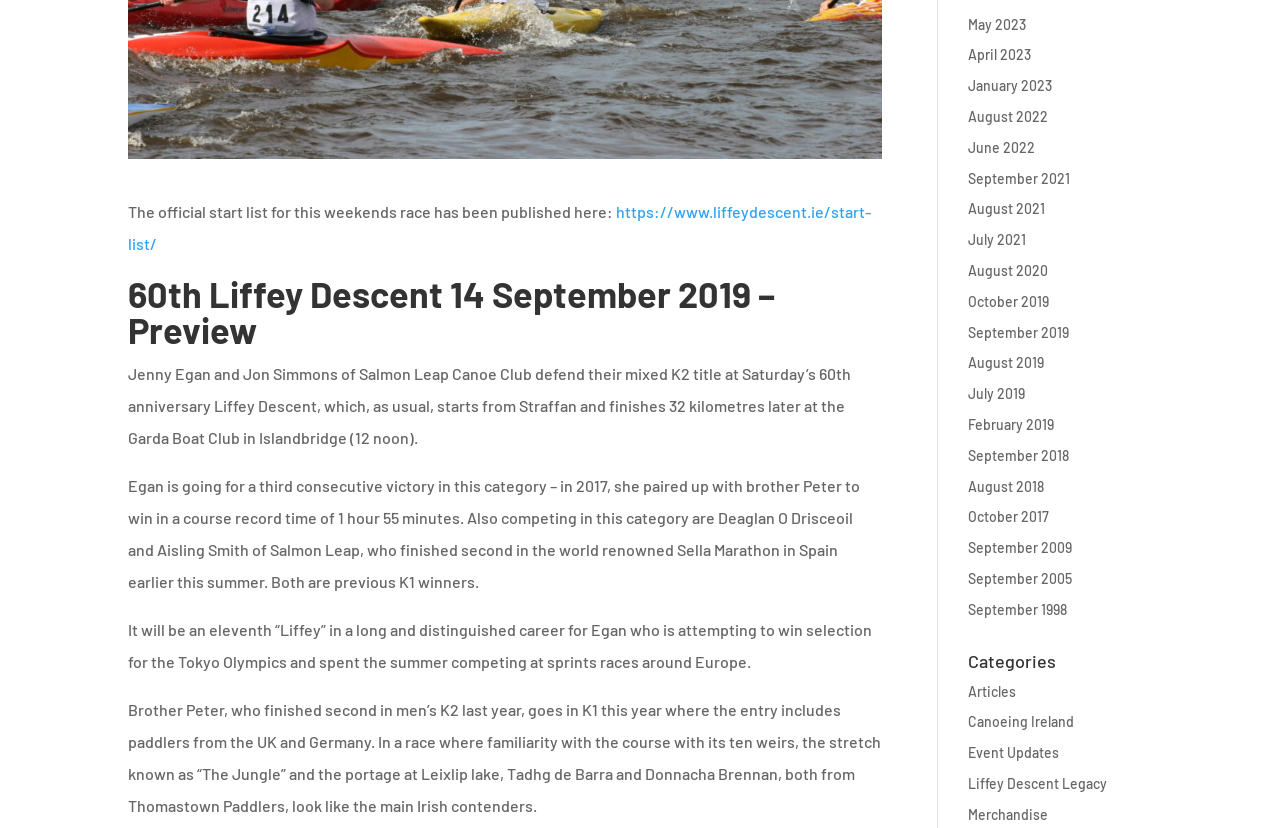From the element description: "October 2017", extract the bounding box coordinates of the UI element. The coordinates should be expressed as four float numbers between 0 and 1, in the order [left, top, right, bottom].

[0.756, 0.614, 0.82, 0.634]